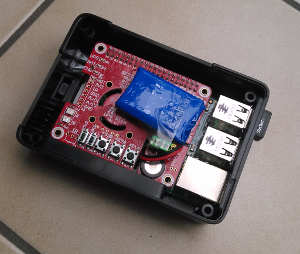Please provide a comprehensive answer to the question based on the screenshot: What is the purpose of this Raspberry Pi UPS case?

This configuration is tailored to provide backup power for Raspberry Pi devices, ensuring they operate smoothly without interruption during power outages.